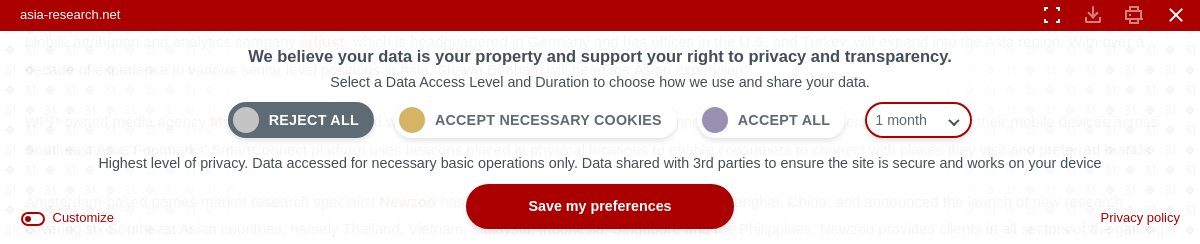Craft a descriptive caption that covers all aspects of the image.

The image displays a privacy consent modal from the website asia-research.net. The modal emphasizes the importance of user data ownership and transparency, inviting users to select their preferred data access level and duration. Options include "Reject All," "Accept Necessary Cookies," and "Accept All," with a dropdown for the duration of consent set to "1 month." The text underlines the site's commitment to privacy, stating that only essential data is accessed for basic functions, with shared data limited to third parties for security purposes. The design features a prominent red banner at the top, reflecting the site's branding.